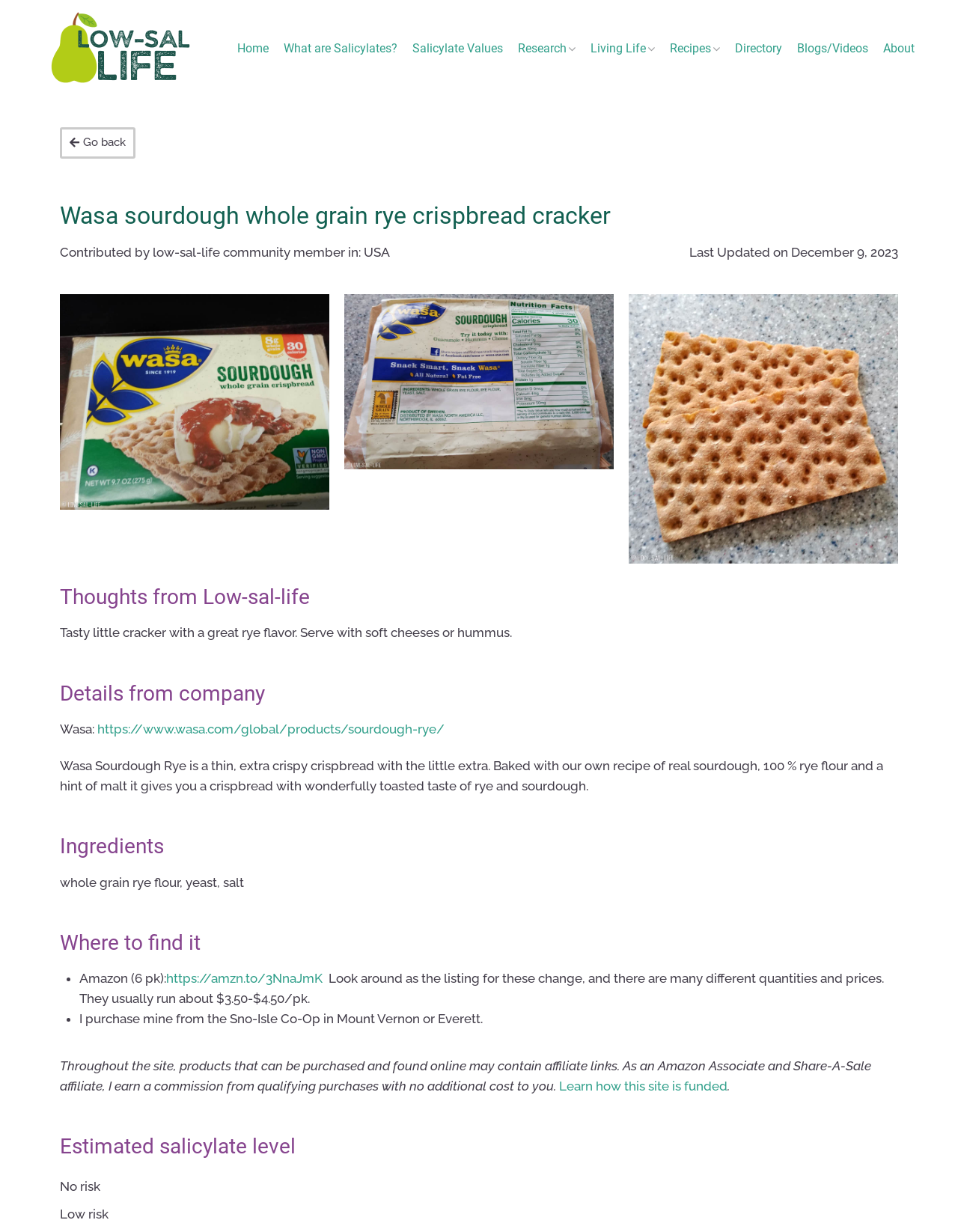Locate the coordinates of the bounding box for the clickable region that fulfills this instruction: "Read the blog or watch videos".

[0.832, 0.033, 0.906, 0.047]